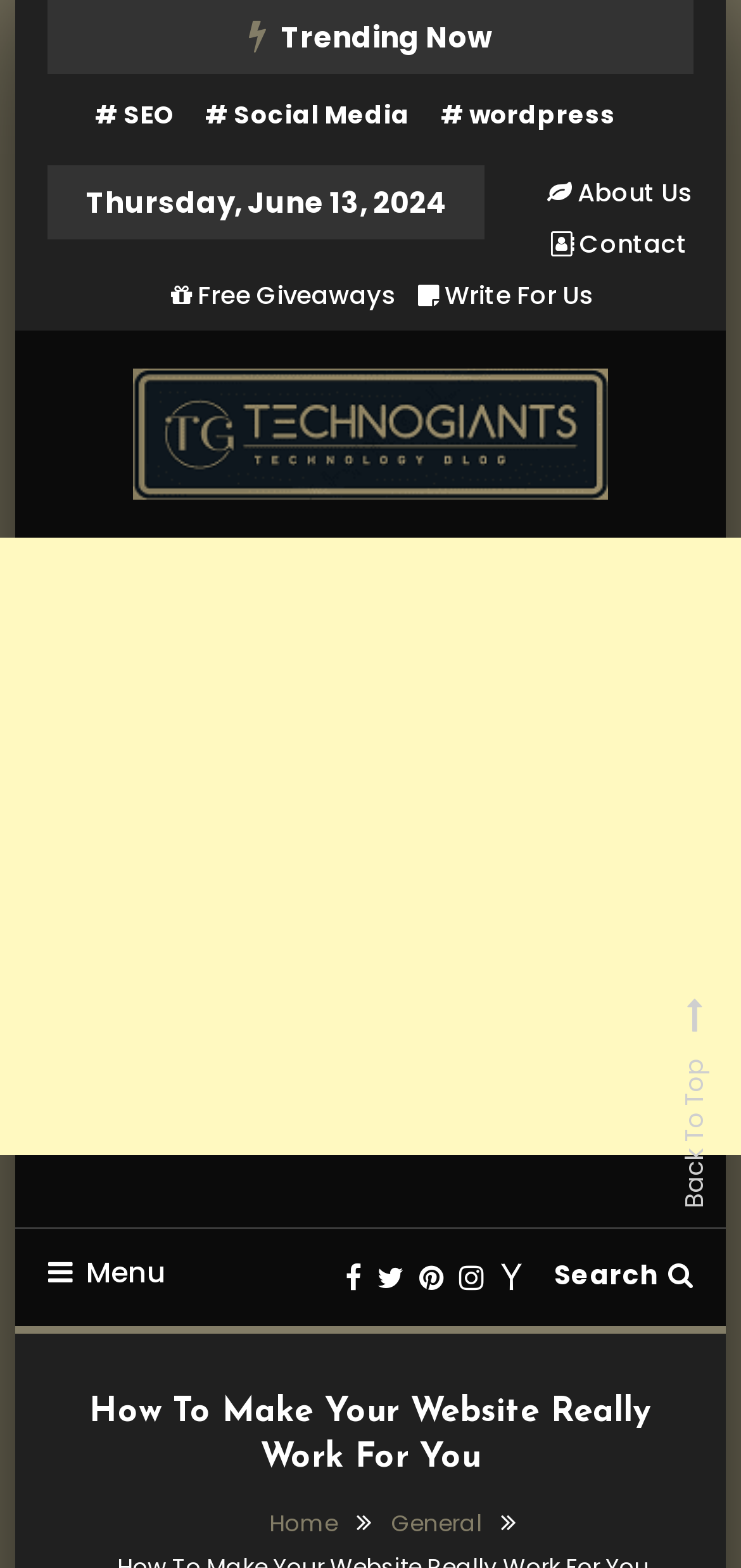What is the purpose of the button with the text 'Back To Top'?
Answer the question with detailed information derived from the image.

I inferred the purpose of the button by looking at the StaticText element with the text 'Back To Top' which has a bounding box coordinate of [0.913, 0.675, 0.962, 0.771]. The text suggests that the button is used to navigate back to the top of the webpage.